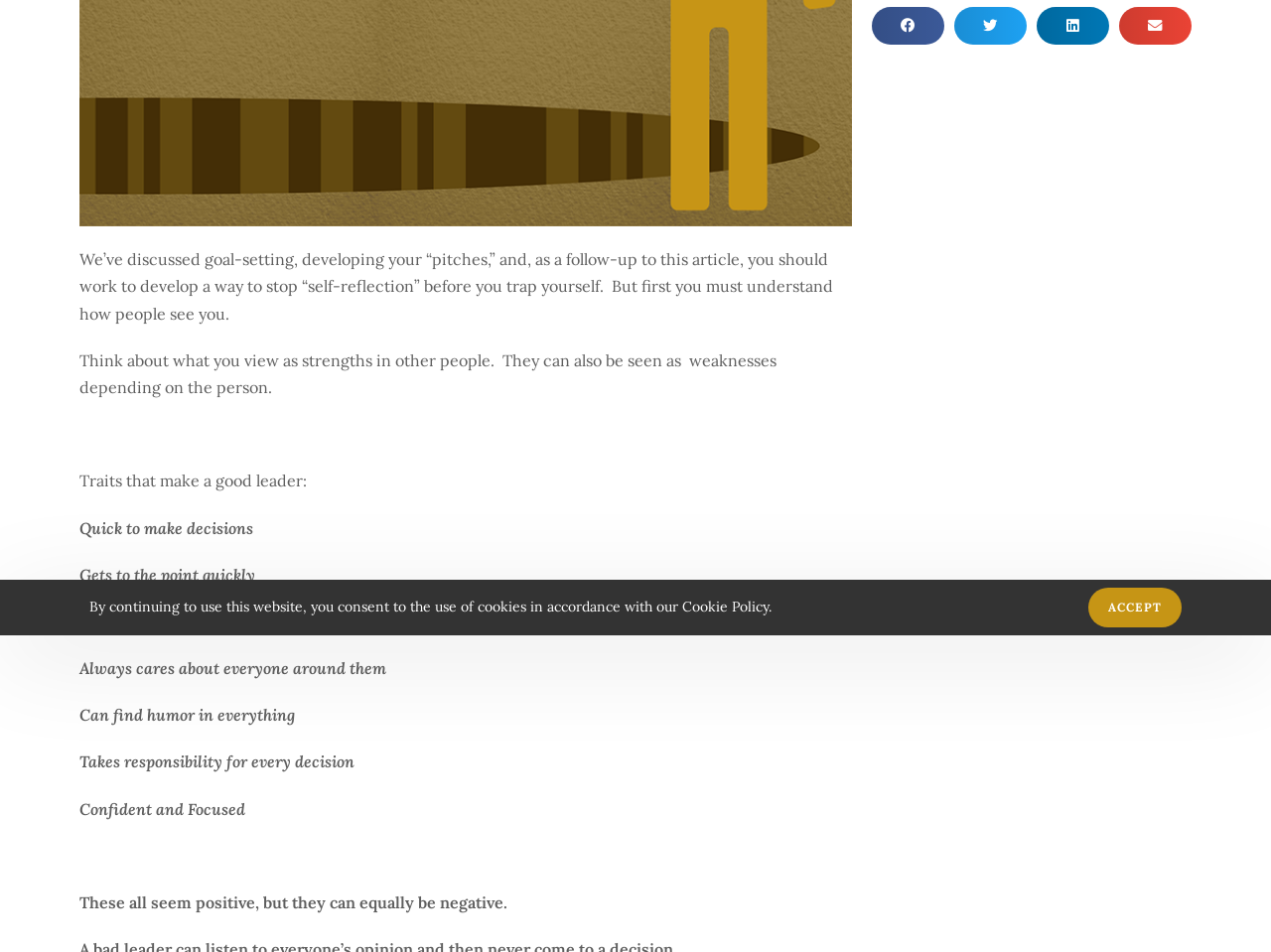Extract the bounding box coordinates of the UI element described: "aria-label="Share on facebook"". Provide the coordinates in the format [left, top, right, bottom] with values ranging from 0 to 1.

[0.686, 0.007, 0.743, 0.047]